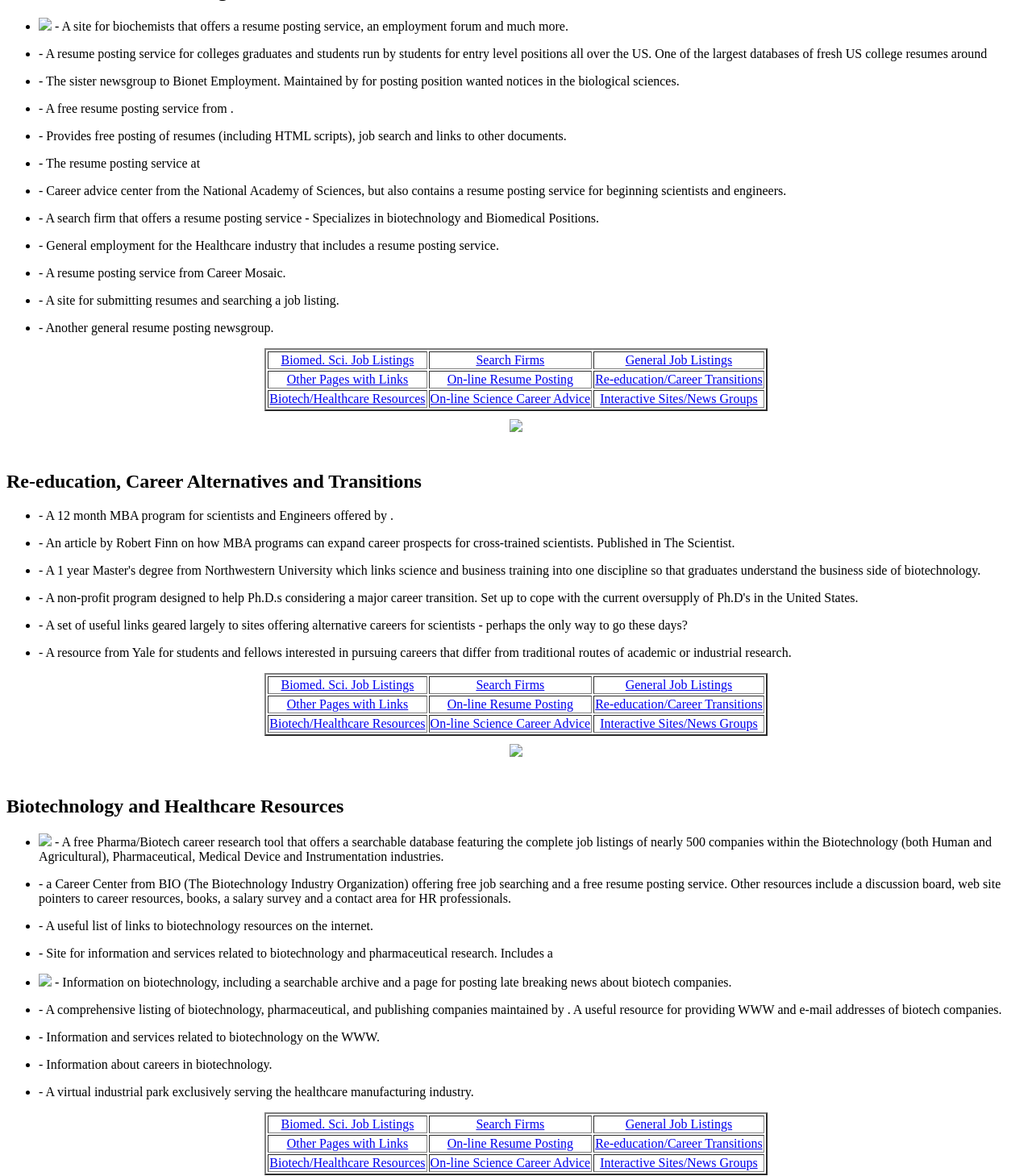Locate the bounding box coordinates of the element's region that should be clicked to carry out the following instruction: "Check the privacy policy agreement". The coordinates need to be four float numbers between 0 and 1, i.e., [left, top, right, bottom].

None